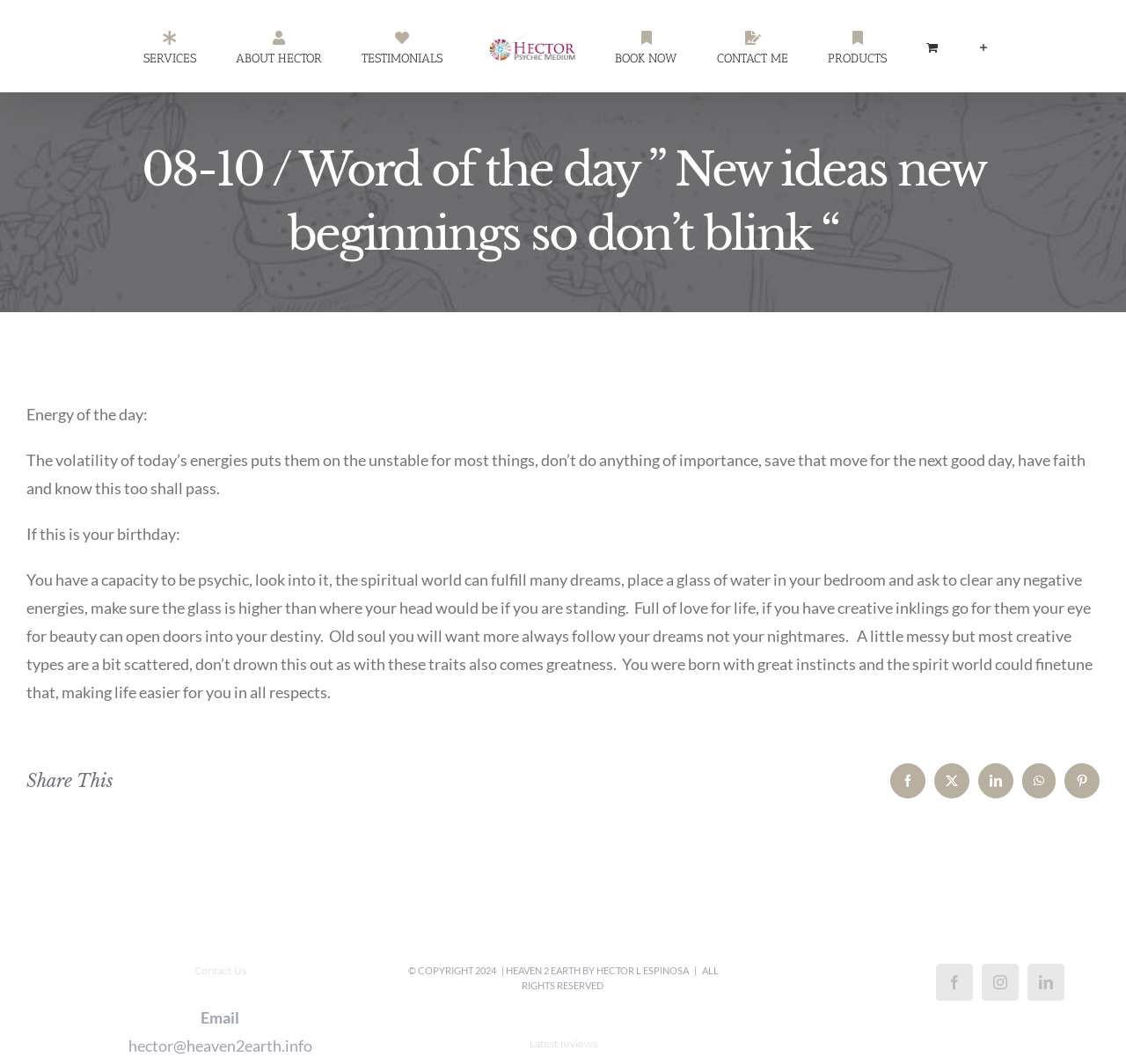What is the name of the website?
Please provide a comprehensive answer based on the information in the image.

The name of the website can be found in the logo link 'Heaven2Earth by Hector Espinosa Logo' and also in the copyright section 'HEAVEN 2 EARTH BY HECTOR L ESPINOSA'.